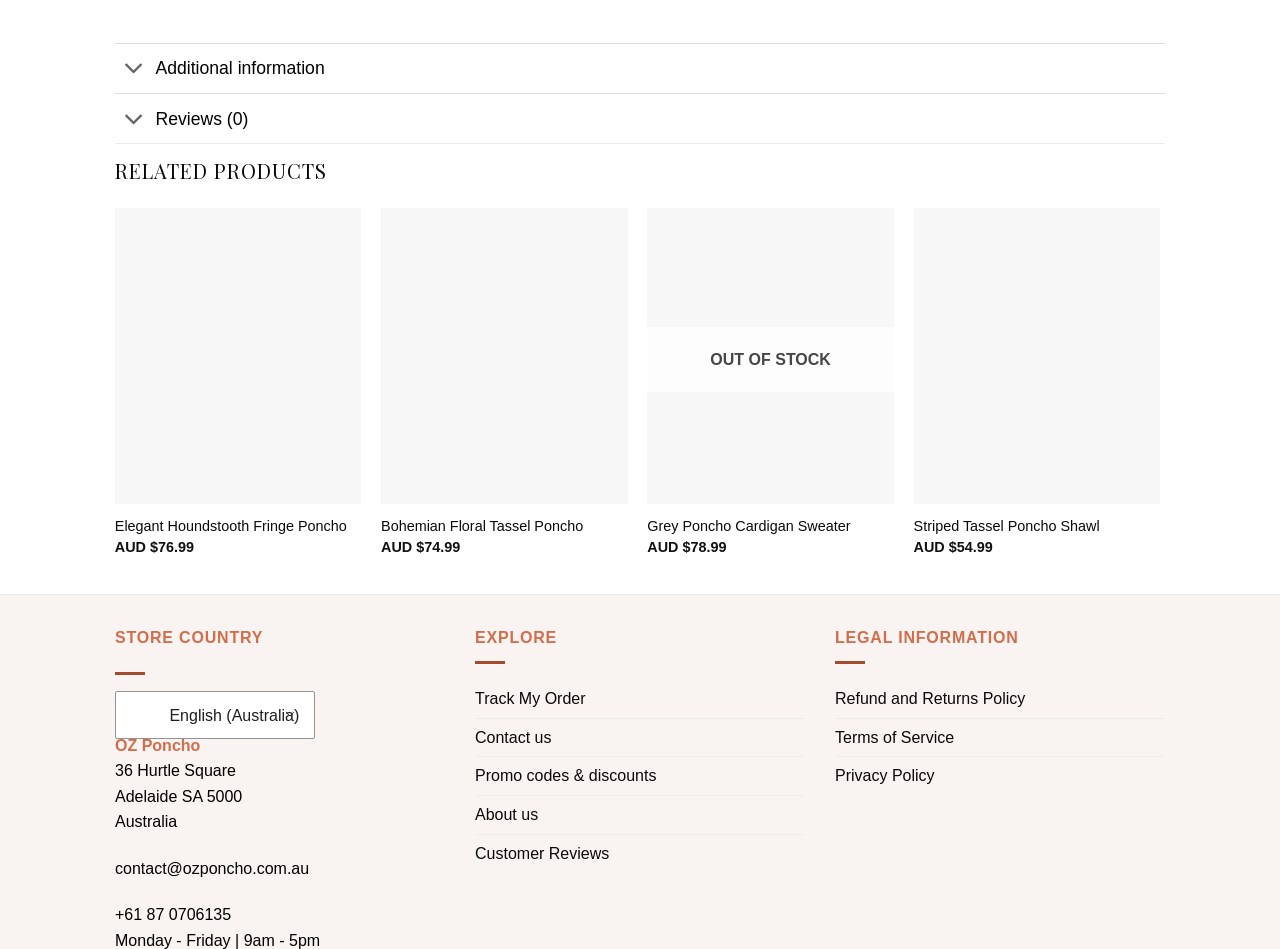Calculate the bounding box coordinates for the UI element based on the following description: "Privacy Policy". Ensure the coordinates are four float numbers between 0 and 1, i.e., [left, top, right, bottom].

[0.652, 0.798, 0.73, 0.838]